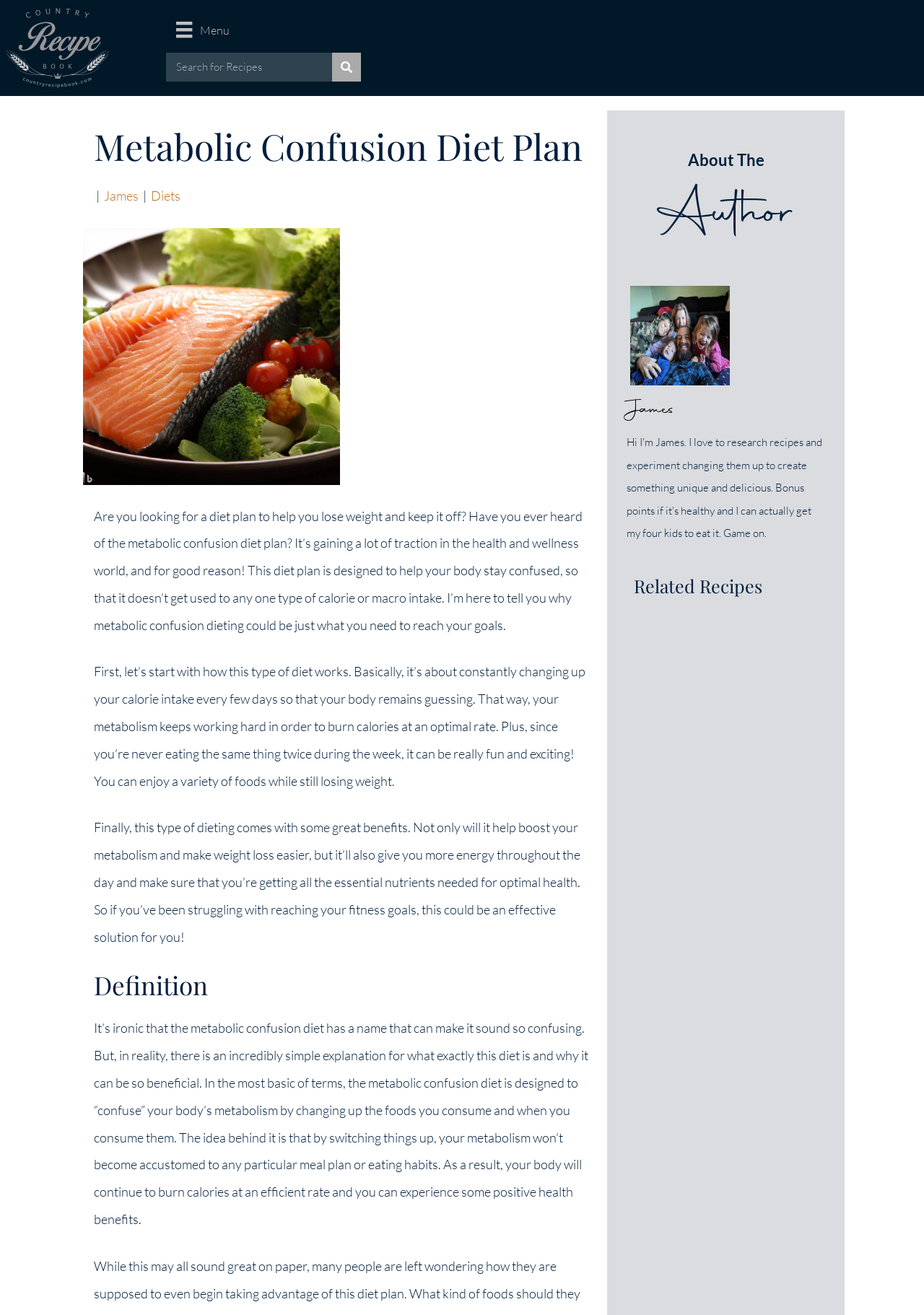Show the bounding box coordinates for the HTML element described as: "Search".

[0.359, 0.04, 0.39, 0.062]